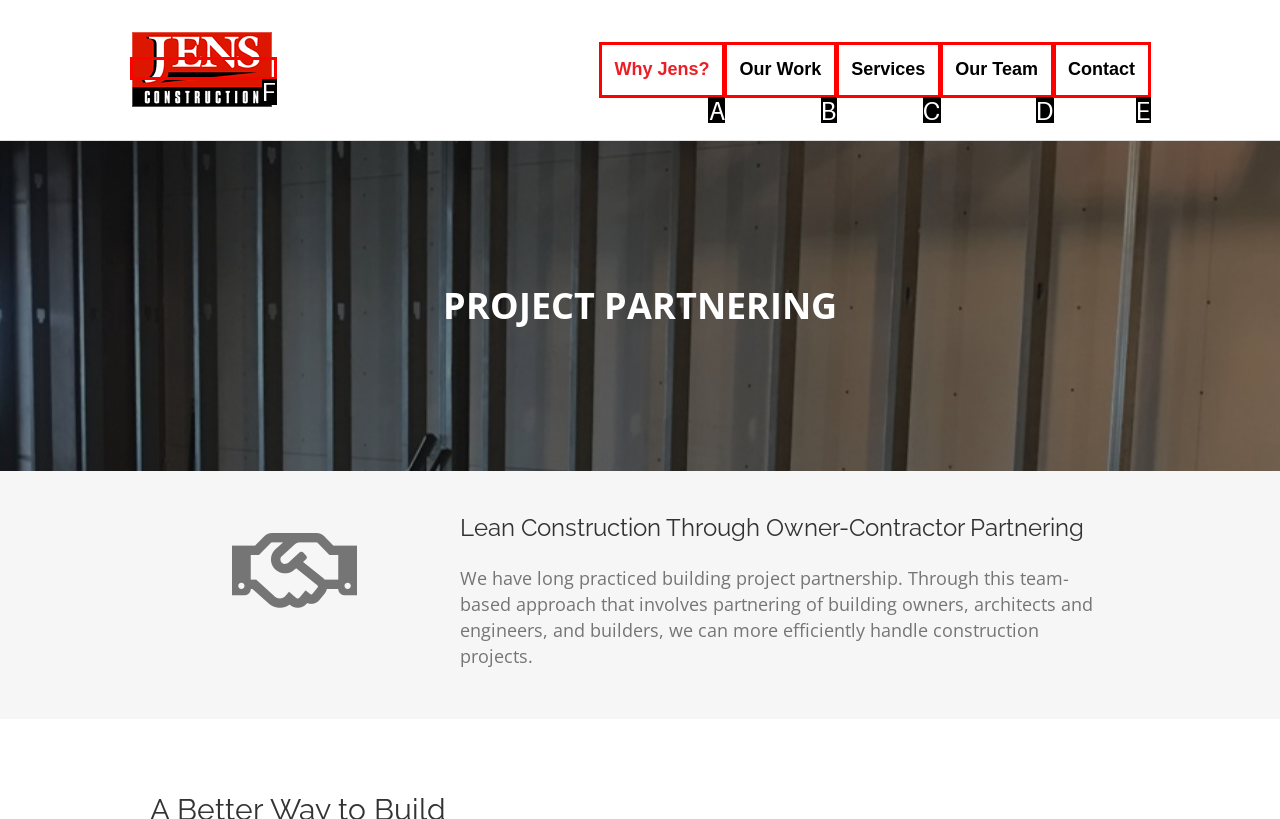Given the description: alt="Jen's Construction", identify the corresponding option. Answer with the letter of the appropriate option directly.

F